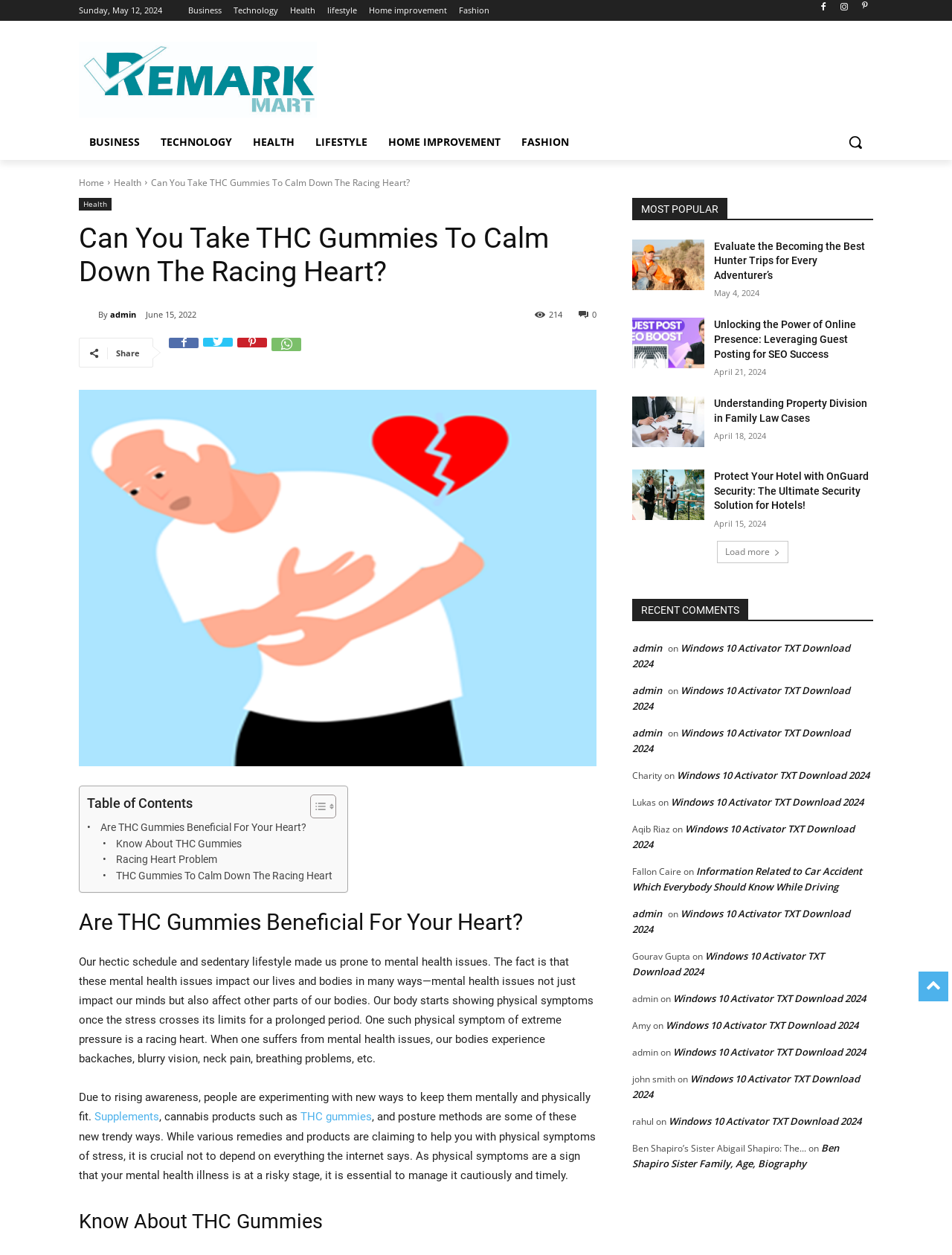Kindly determine the bounding box coordinates of the area that needs to be clicked to fulfill this instruction: "Click on the 'THC Gummies' link".

[0.083, 0.31, 0.627, 0.61]